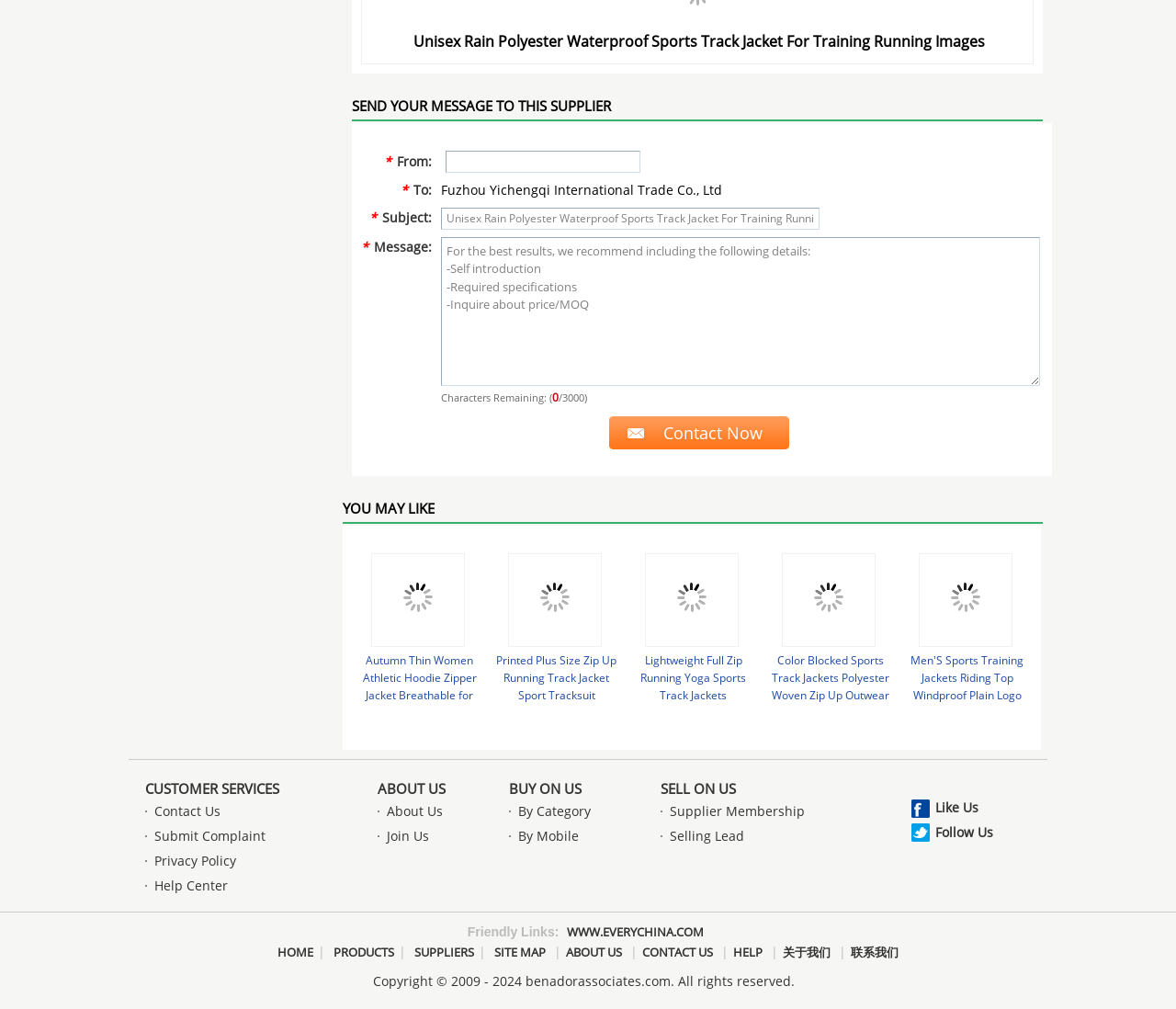Refer to the image and offer a detailed explanation in response to the question: What is the title of the product?

The title of the product can be found in the heading element with the text 'Unisex Rain Polyester Waterproof Sports Track Jacket For Training Running Images'.